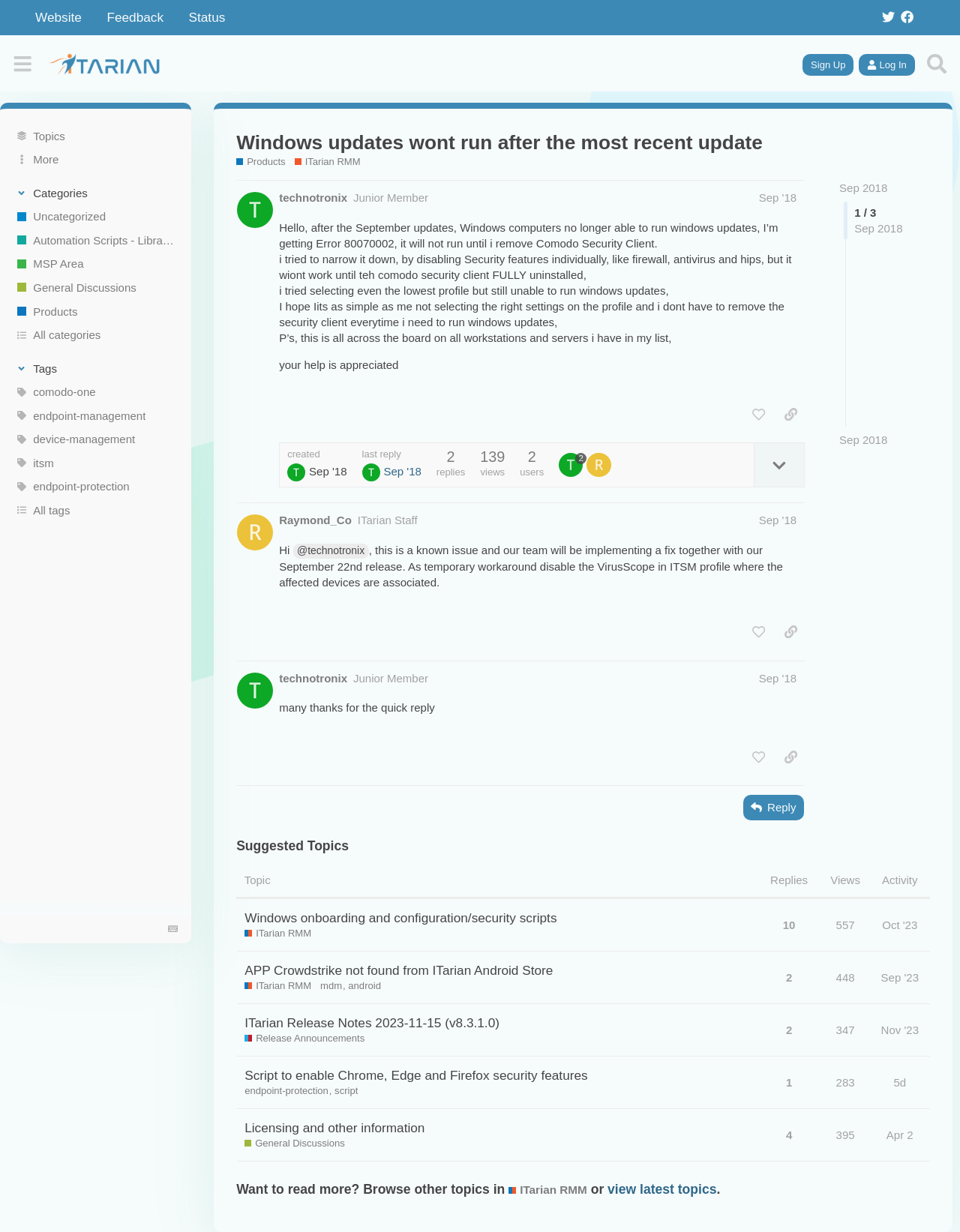Could you find the bounding box coordinates of the clickable area to complete this instruction: "Click on the 'Windows updates wont run after the most recent update' topic"?

[0.246, 0.107, 0.794, 0.125]